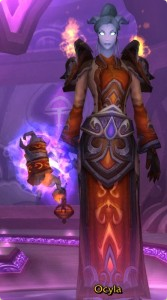Provide a comprehensive description of the image.

The image features a character named Ocyla, depicted in a fantasy setting reminiscent of the popular game World of Warcraft. Ocyla is dressed in an intricate robe characterized by vibrant colors, including reds and purples, adorned with ornate patterns that reflect her magical prowess. The flowing gown is complemented by a distinct belt featuring symmetrical designs, hinting at her role within the game's lore. 

In her hand, she holds an ethereal object, possibly a magical artifact or weapon, emitting wisps of purple energy, suggesting a connection to powerful spells or abilities. The background presents an otherworldly ambiance, typical of arcane locations within the game, filled with soft, glowing elements that enhance the mystical feel of the scene. The character’s striking features and illuminating eyes further emphasize her magical nature, making her a captivating figure in this fantasy realm.